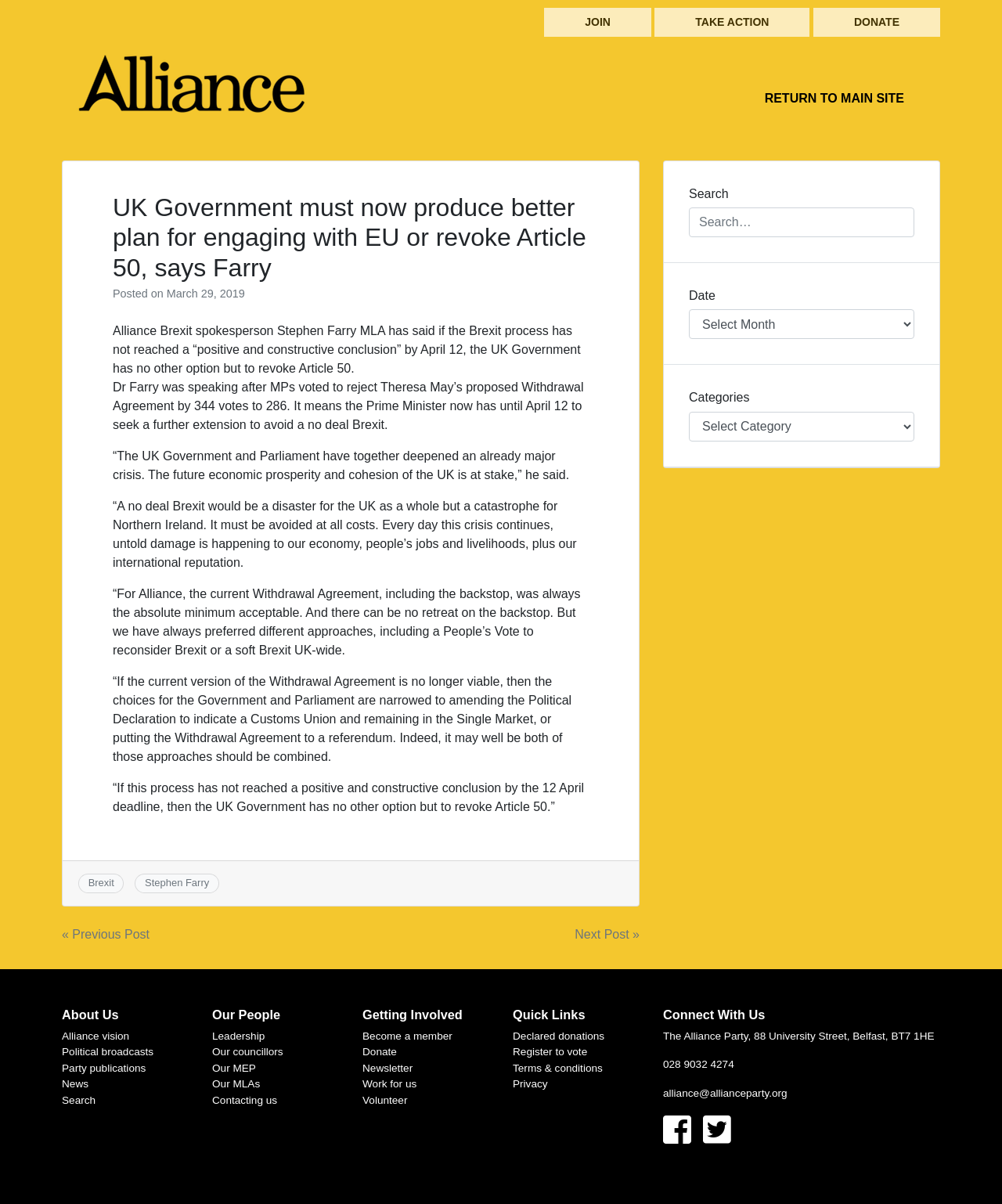Please indicate the bounding box coordinates of the element's region to be clicked to achieve the instruction: "Click the 'JOIN' link". Provide the coordinates as four float numbers between 0 and 1, i.e., [left, top, right, bottom].

[0.543, 0.007, 0.65, 0.031]